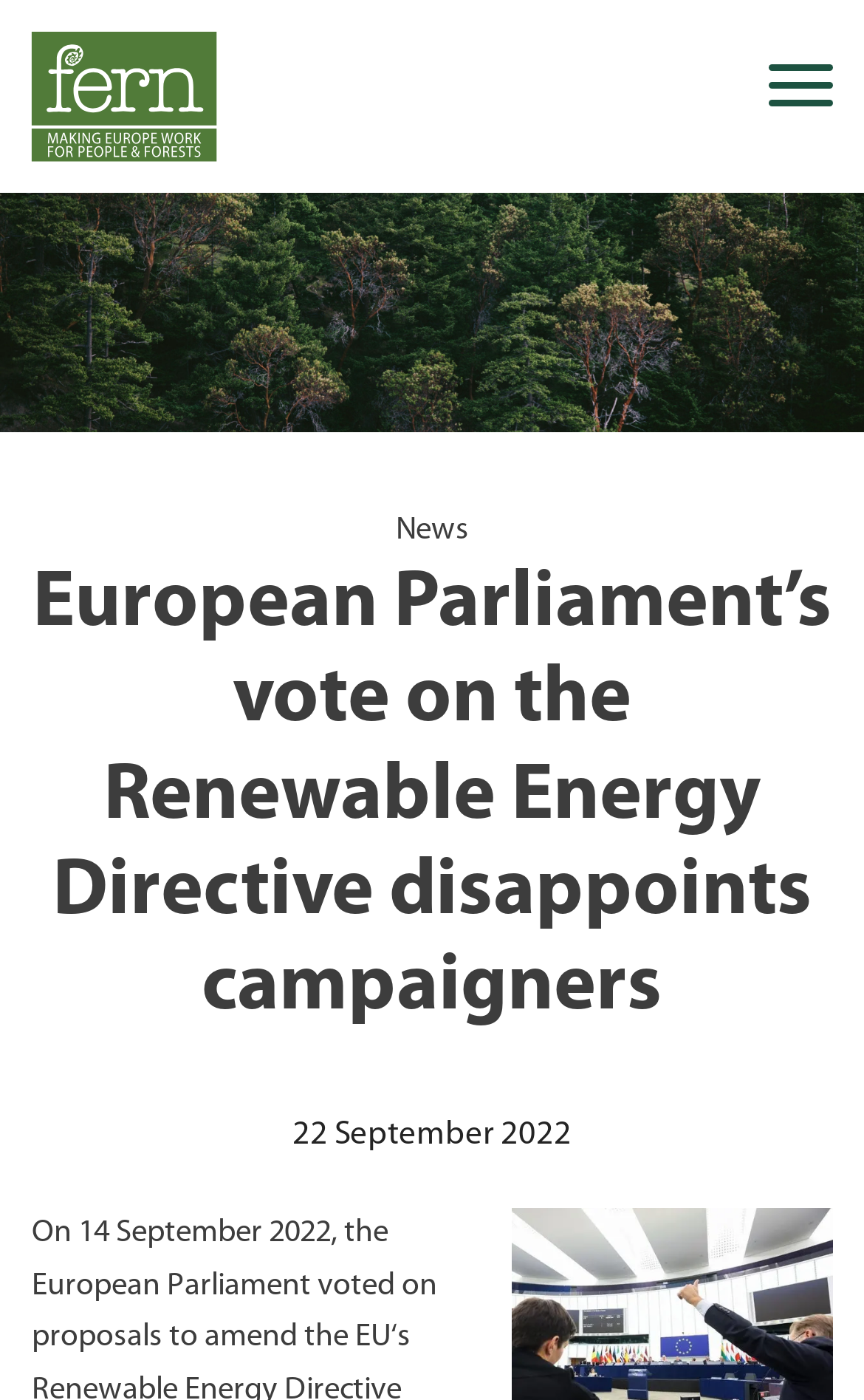Find the bounding box coordinates of the clickable region needed to perform the following instruction: "Check Twitter". The coordinates should be provided as four float numbers between 0 and 1, i.e., [left, top, right, bottom].

[0.338, 0.289, 0.434, 0.348]